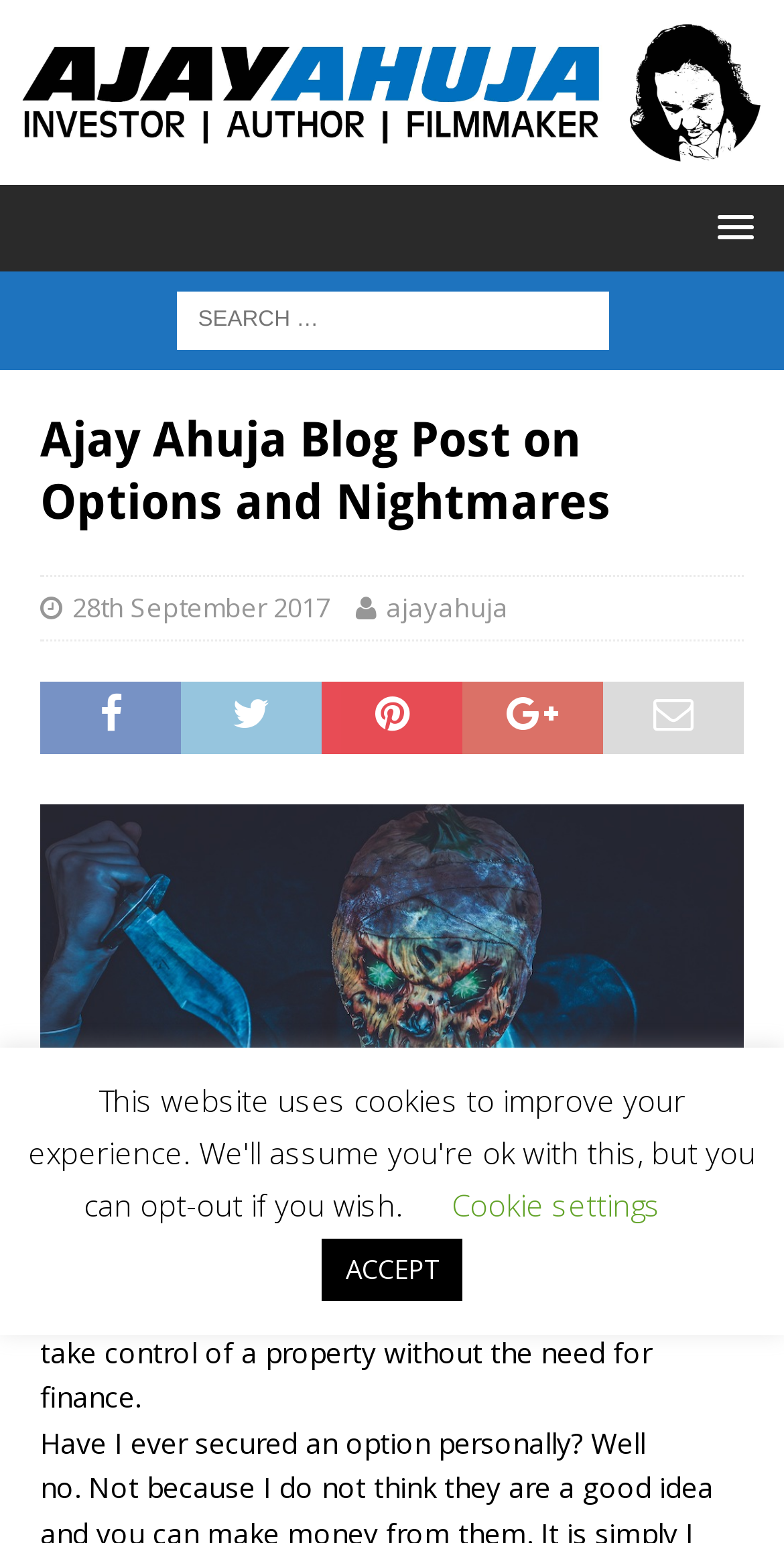Please answer the following question using a single word or phrase: 
Who is the author of the blog post?

Ajay Ahuja